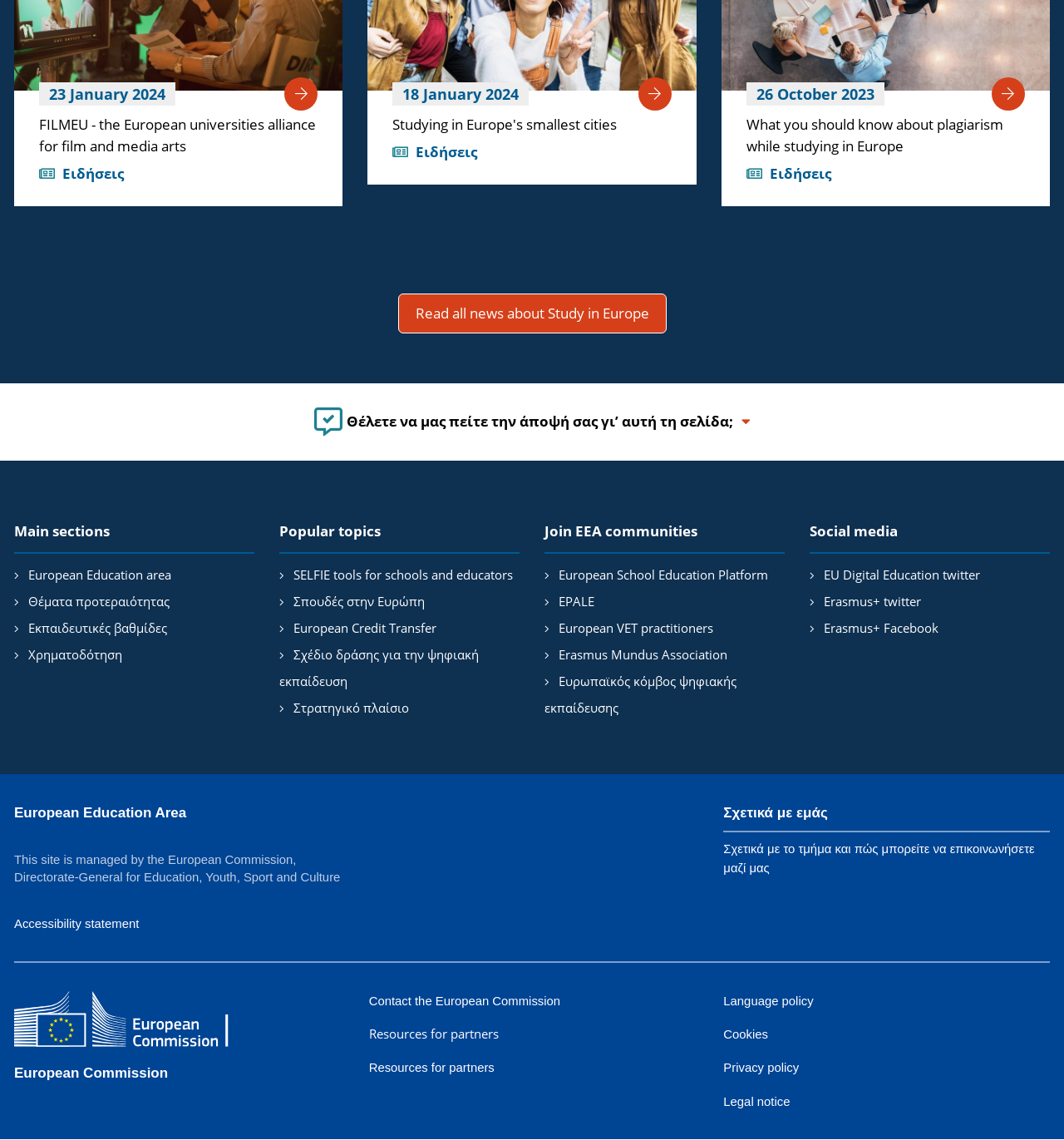Please predict the bounding box coordinates of the element's region where a click is necessary to complete the following instruction: "Learn about SELFIE tools for schools and educators". The coordinates should be represented by four float numbers between 0 and 1, i.e., [left, top, right, bottom].

[0.276, 0.496, 0.482, 0.511]